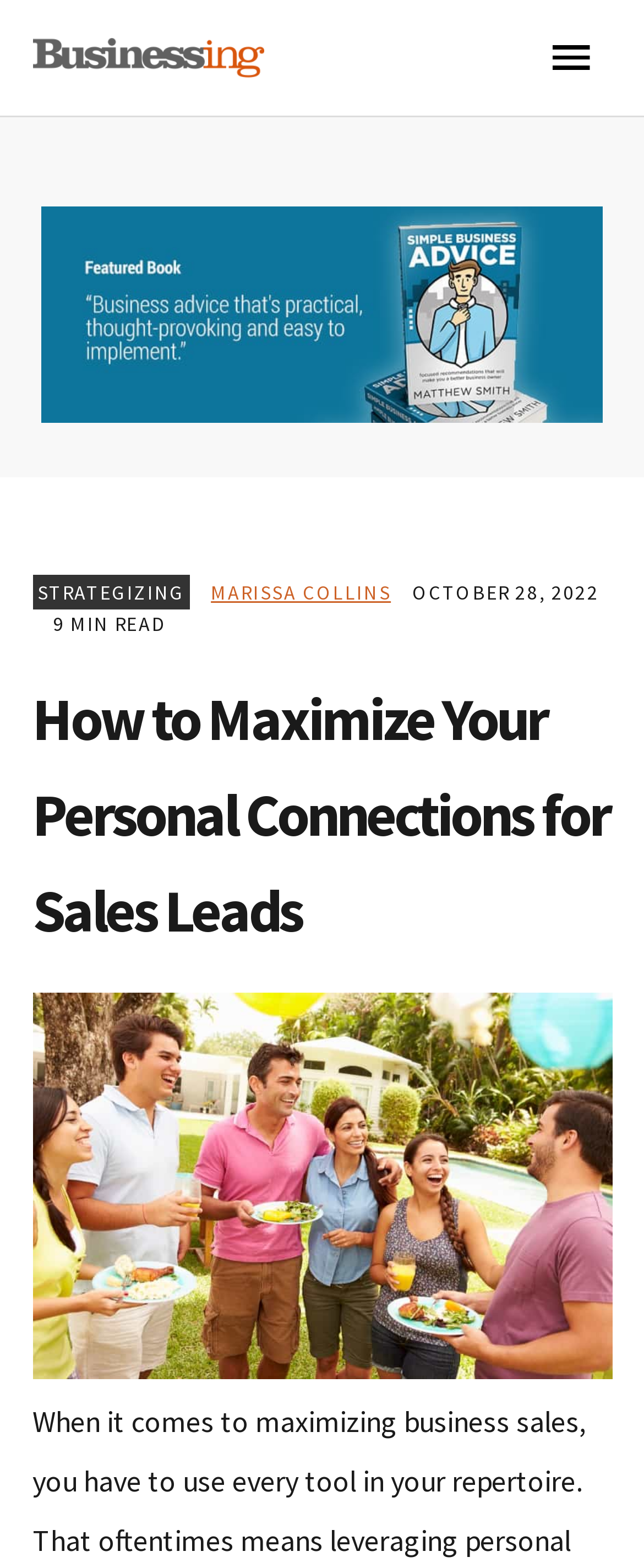Provide your answer in one word or a succinct phrase for the question: 
How long does it take to read the article?

9 MIN READ